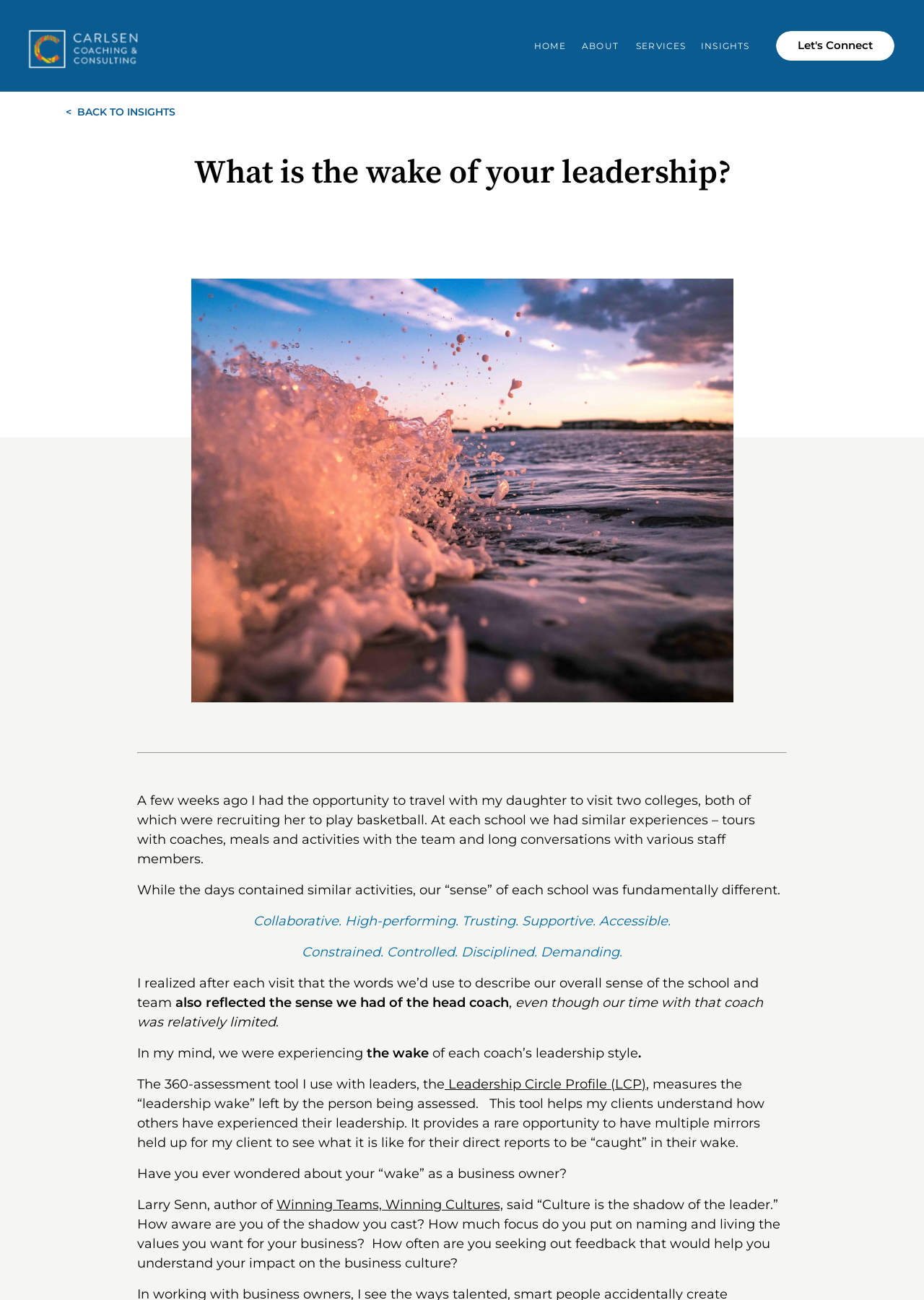Answer succinctly with a single word or phrase:
How many links are in the top navigation menu?

5